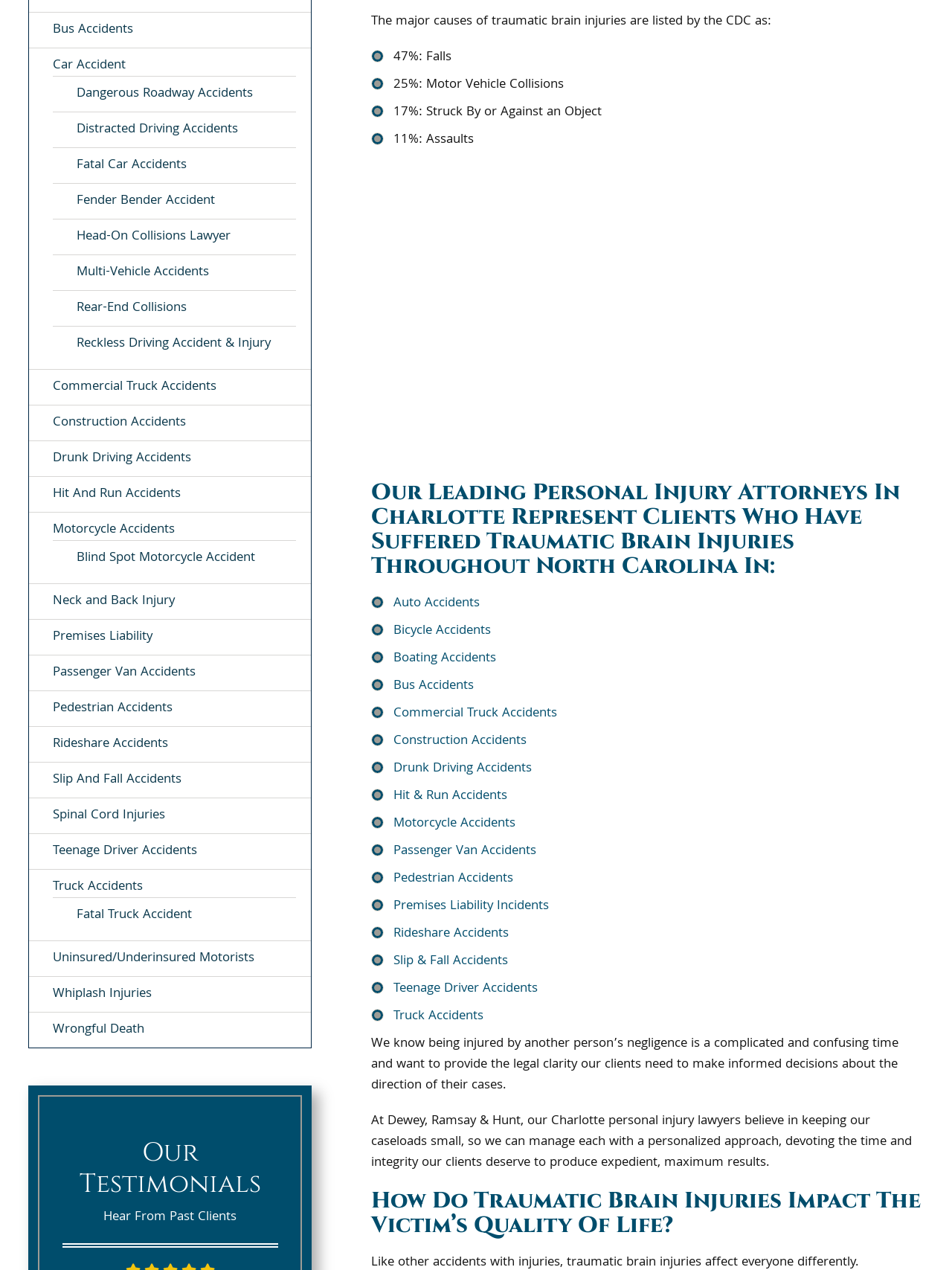Locate the bounding box of the user interface element based on this description: "Rideshare Accidents".

[0.414, 0.727, 0.535, 0.744]